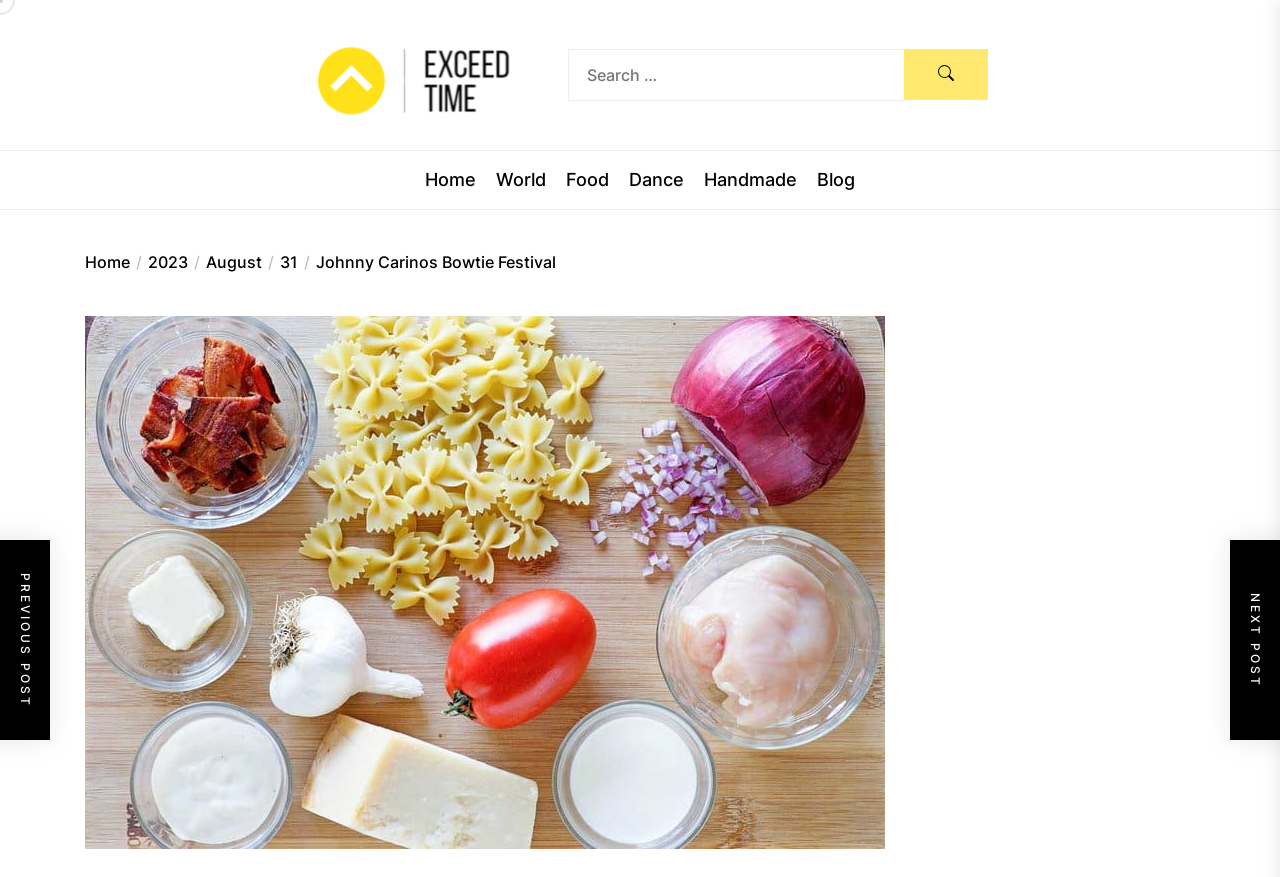Using the information in the image, give a detailed answer to the following question: What is the last breadcrumb link?

I looked at the breadcrumb navigation and found the last link, which is 'Johnny Carinos Bowtie Festival', indicating the current page.